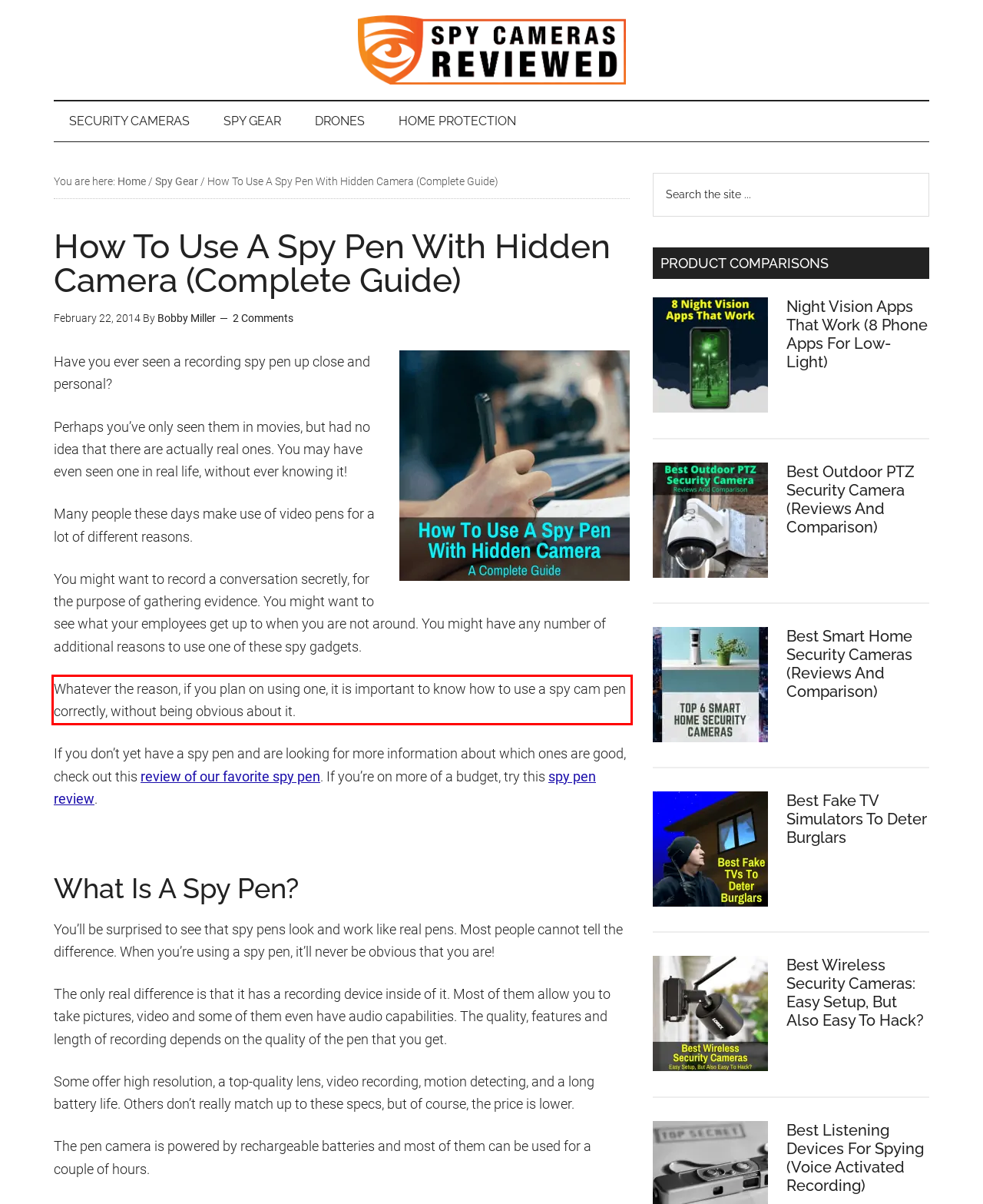Please examine the screenshot of the webpage and read the text present within the red rectangle bounding box.

Whatever the reason, if you plan on using one, it is important to know how to use a spy cam pen correctly, without being obvious about it.